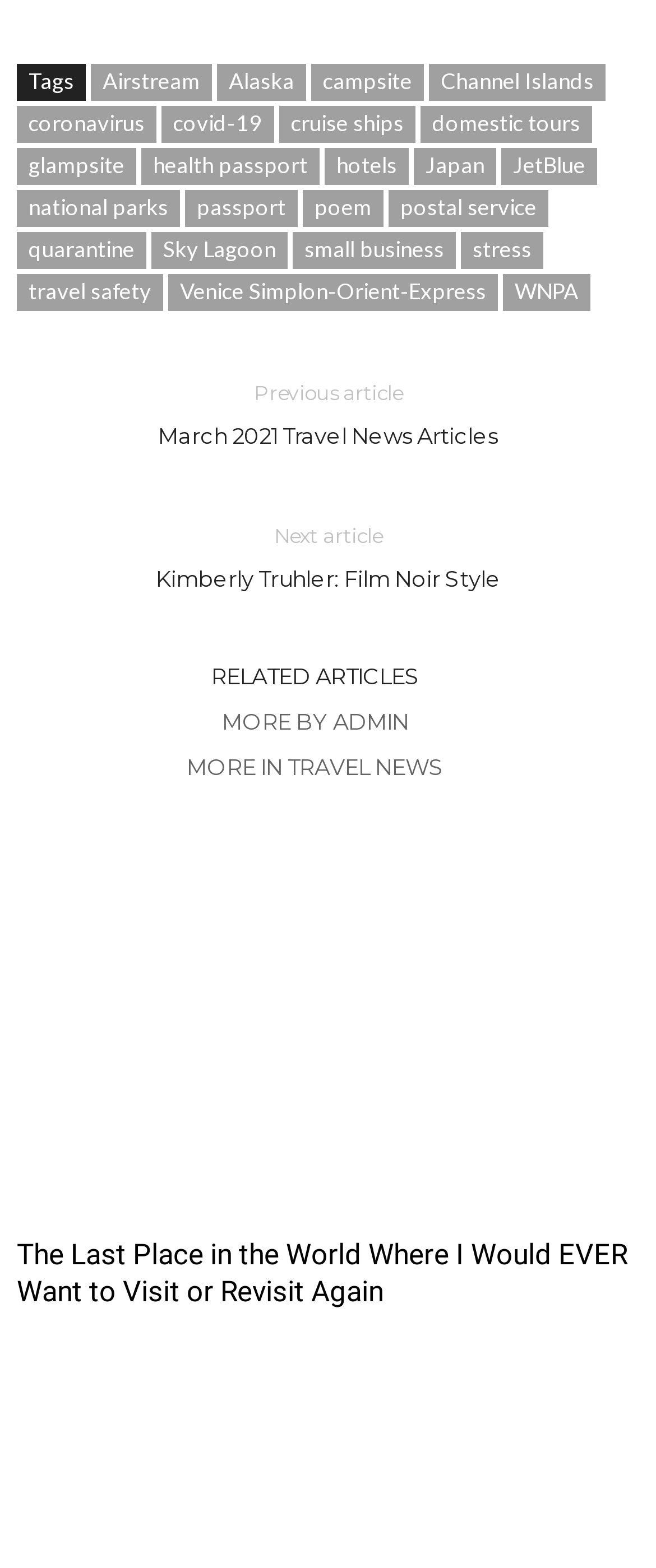What is the title of the article?
Please provide a comprehensive answer based on the details in the screenshot.

I found the heading element with a bounding box coordinate of [0.026, 0.788, 0.974, 0.835]. The text of this element is 'The Last Place in the World Where I Would EVER Want to Visit or Revisit Again', which is likely the title of the article.